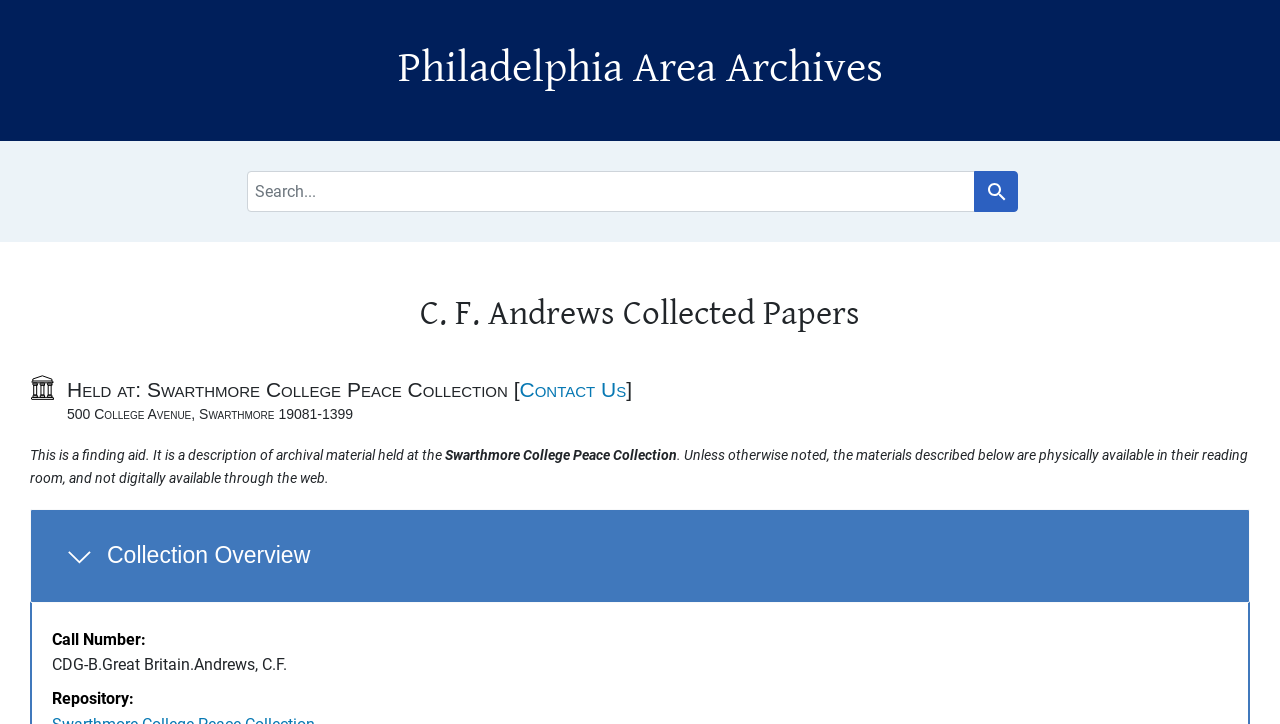Carefully examine the image and provide an in-depth answer to the question: What is the call number of the collection?

I found the answer by looking at the description list detail element with the text 'CDG-B.Great Britain.Andrews, C.F.' which is located under the 'Collection Overview' section, indicating that it is the call number of the collection.